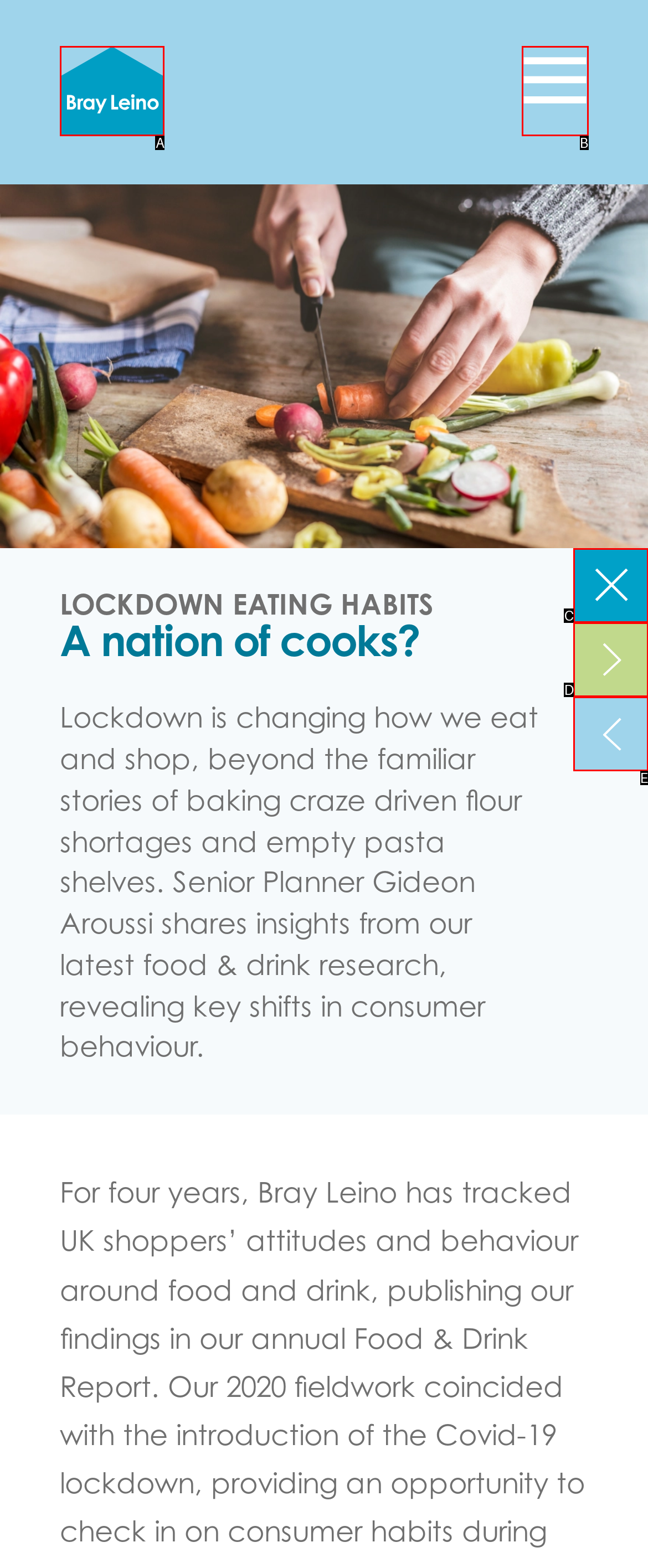Examine the description: Read previous article and indicate the best matching option by providing its letter directly from the choices.

E